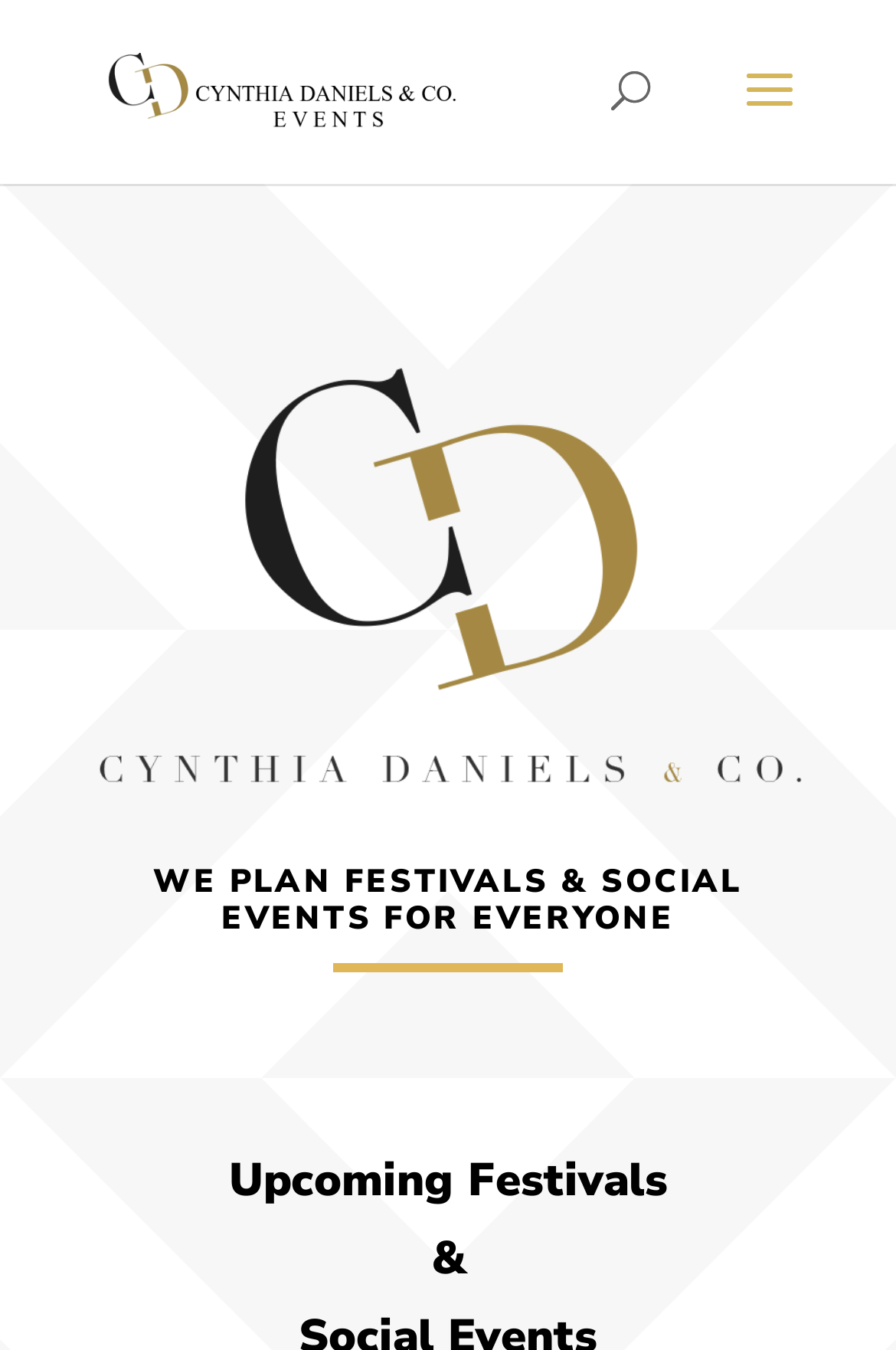Provide a comprehensive caption for the webpage.

The webpage is about Cynthia Daniels & Co., an event planning company based in Huntsville. At the top left of the page, there is a link and an image, both labeled "Cynthia Daniels & Co.", which likely serve as a logo or branding element. 

Below the logo, a search bar spans across the top of the page, taking up about half of the width. 

The main content of the page is divided into sections, with a prominent heading "WE PLAN FESTIVALS & SOCIAL EVENTS FOR EVERYONE" situated near the top center of the page. 

Further down, there is a section titled "Upcoming Festivals", followed by an ampersand (&) heading, which may indicate a continuation or separation of the festival list. 

On the right side of the page, there is a large image that takes up most of the vertical space, but its content is not specified.